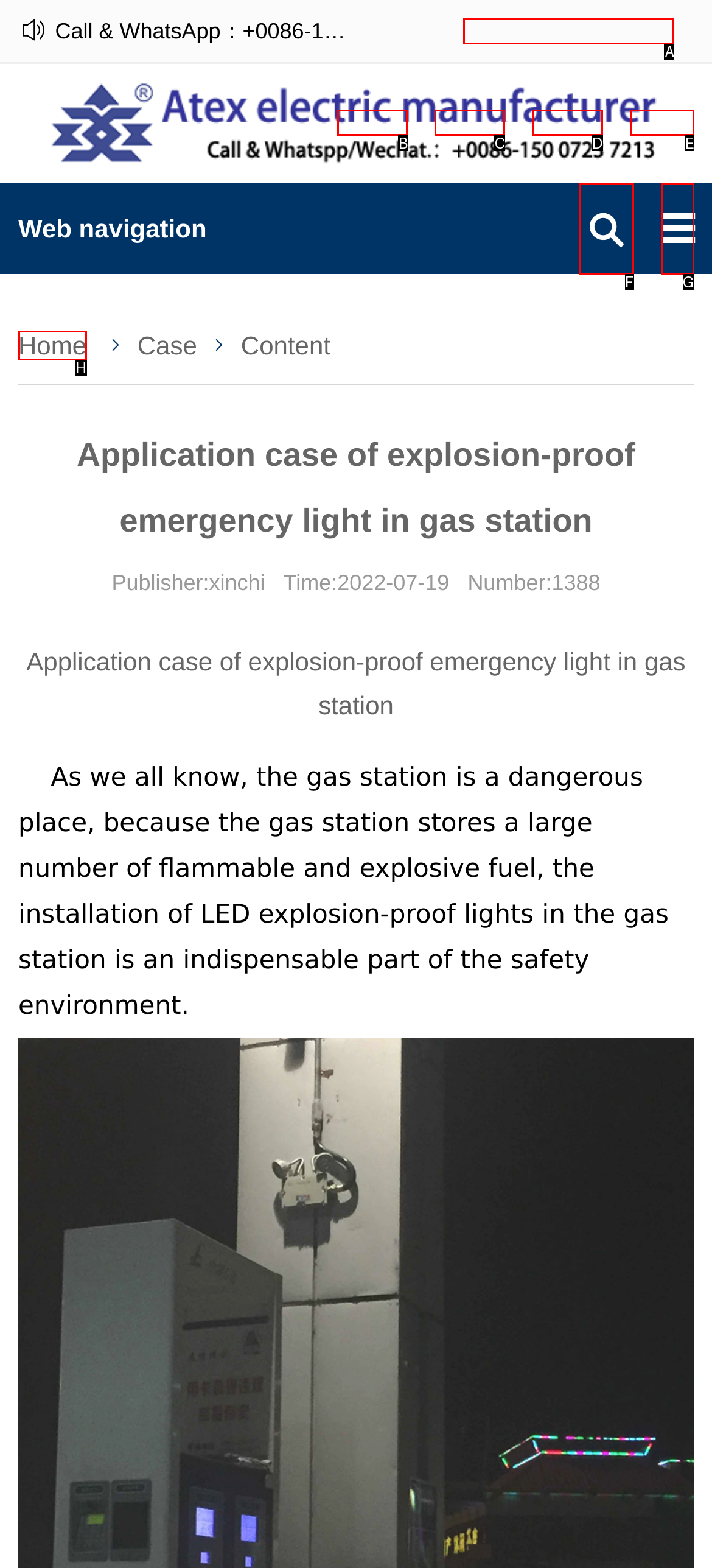Find the UI element described as: parent_node: Web navigation
Reply with the letter of the appropriate option.

G